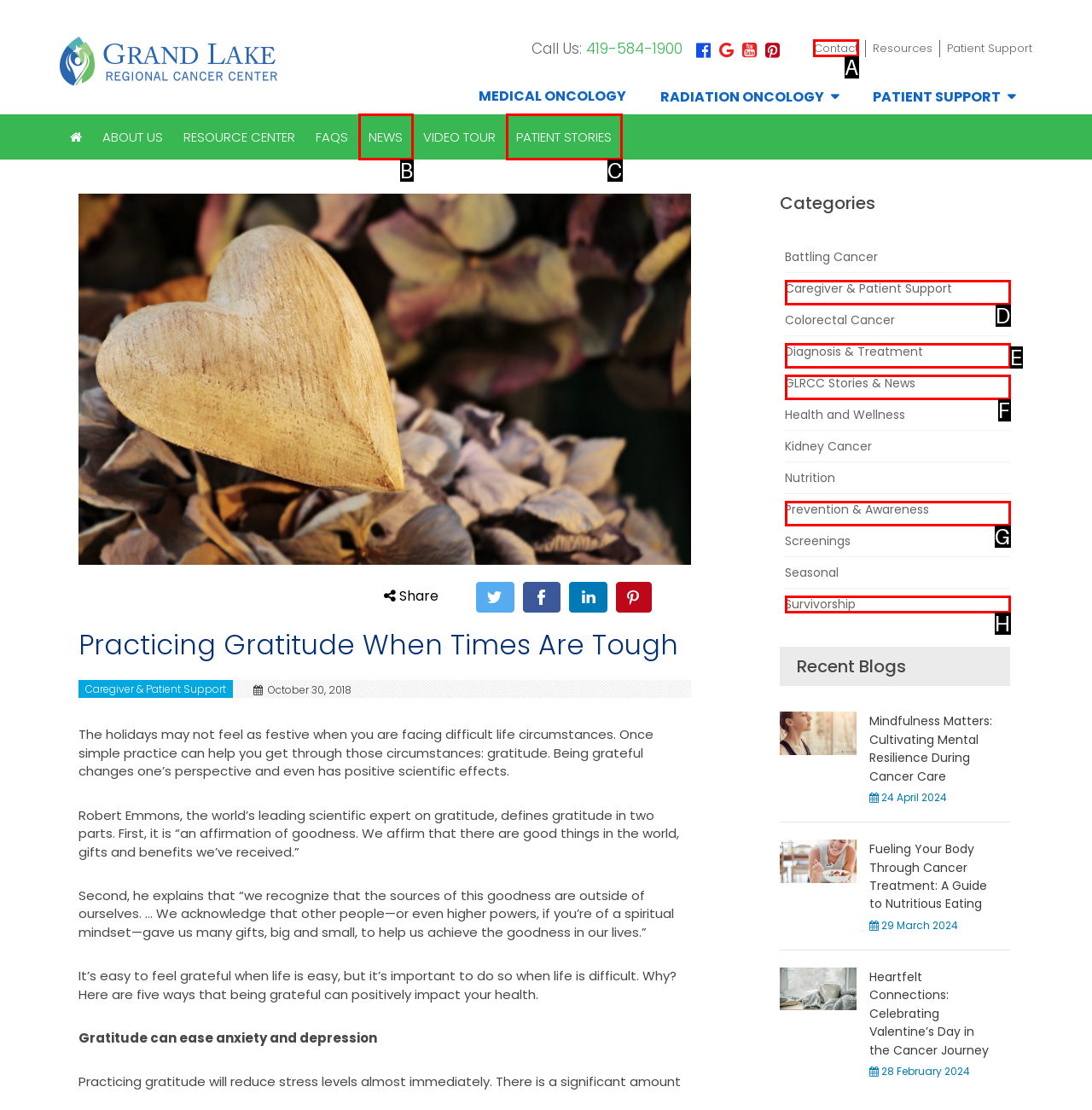Please indicate which HTML element to click in order to fulfill the following task: Go to GitHub Respond with the letter of the chosen option.

None